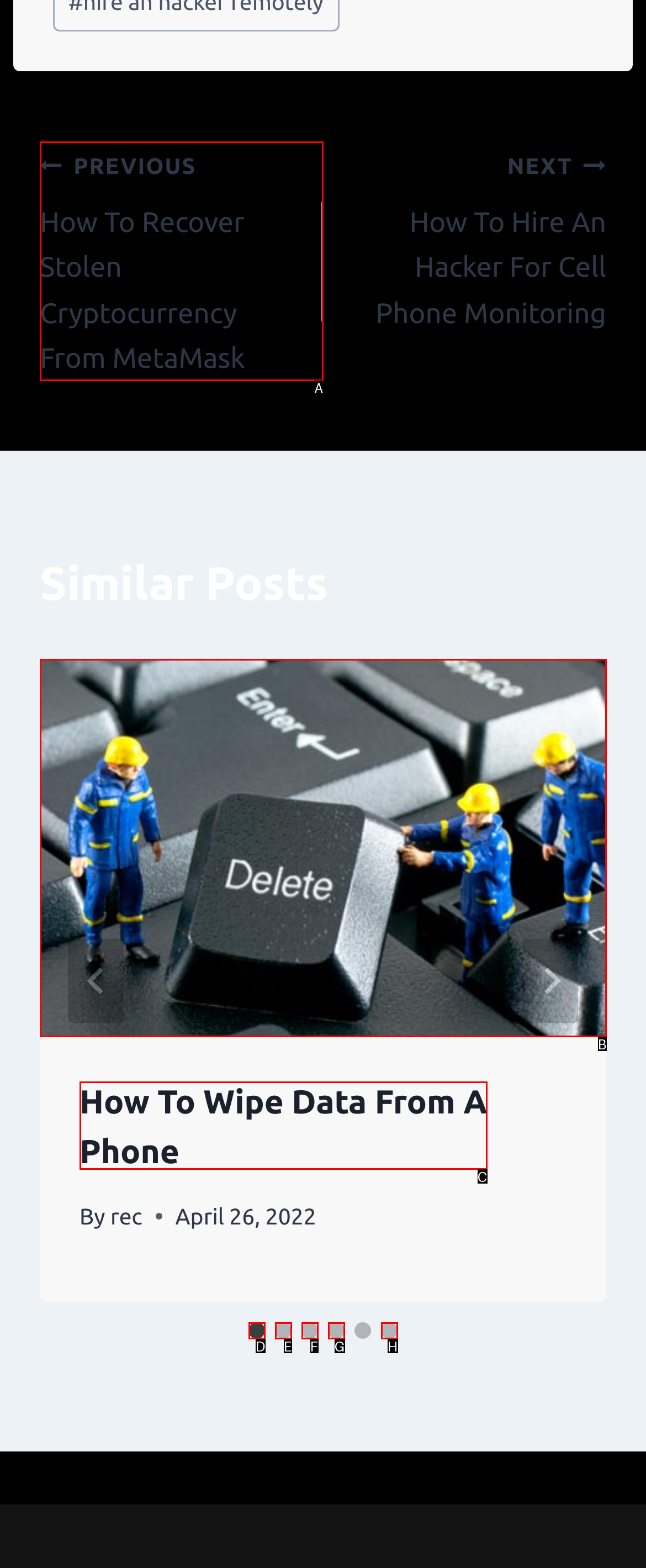Based on the provided element description: aria-label="Go to slide 4", identify the best matching HTML element. Respond with the corresponding letter from the options shown.

G